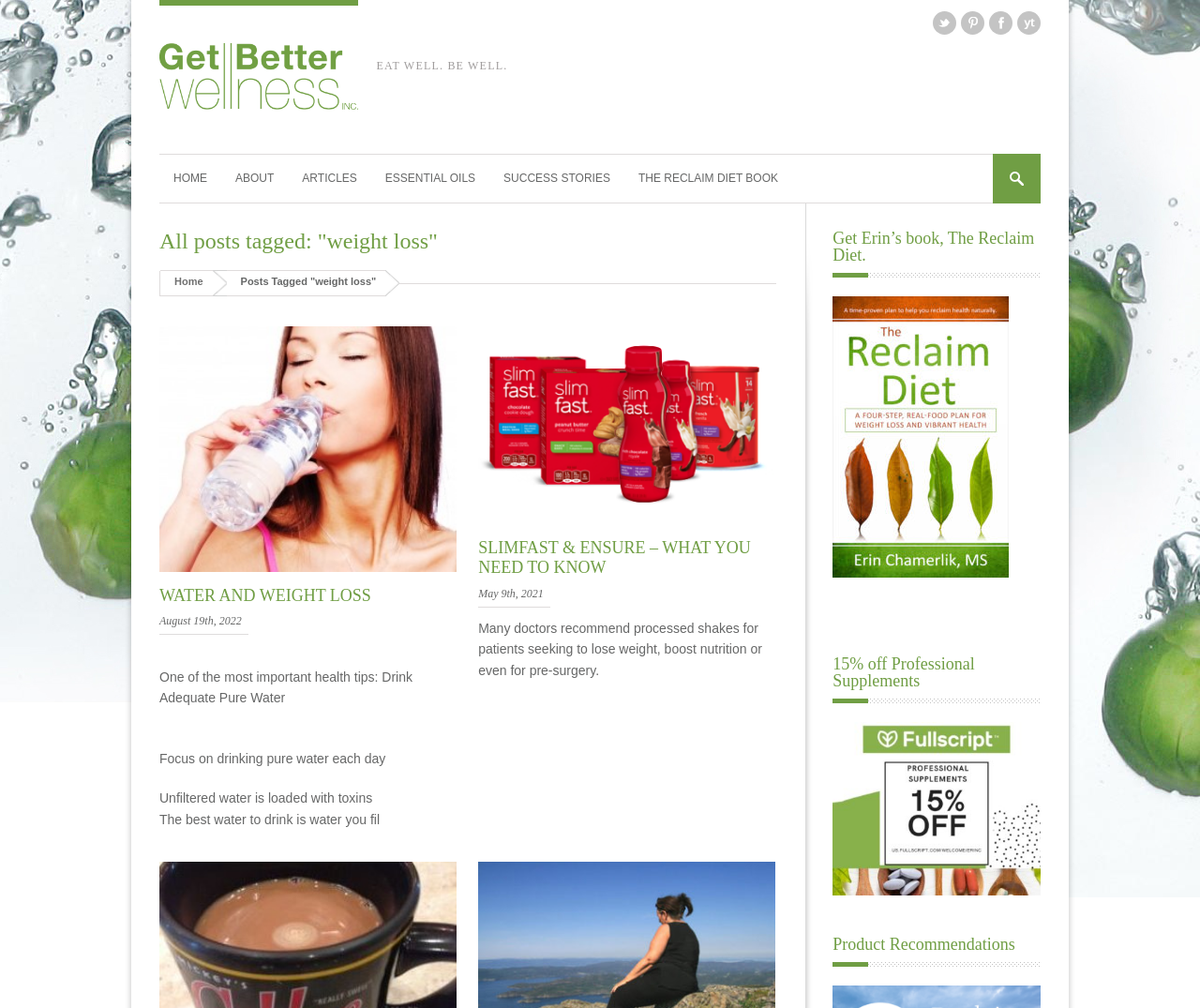How many navigation links are there?
Analyze the image and provide a thorough answer to the question.

I counted the number of links in the navigation menu, which are HOME, ABOUT, ARTICLES, ESSENTIAL OILS, SUCCESS STORIES, and THE RECLAIM DIET BOOK, totaling 7 links.